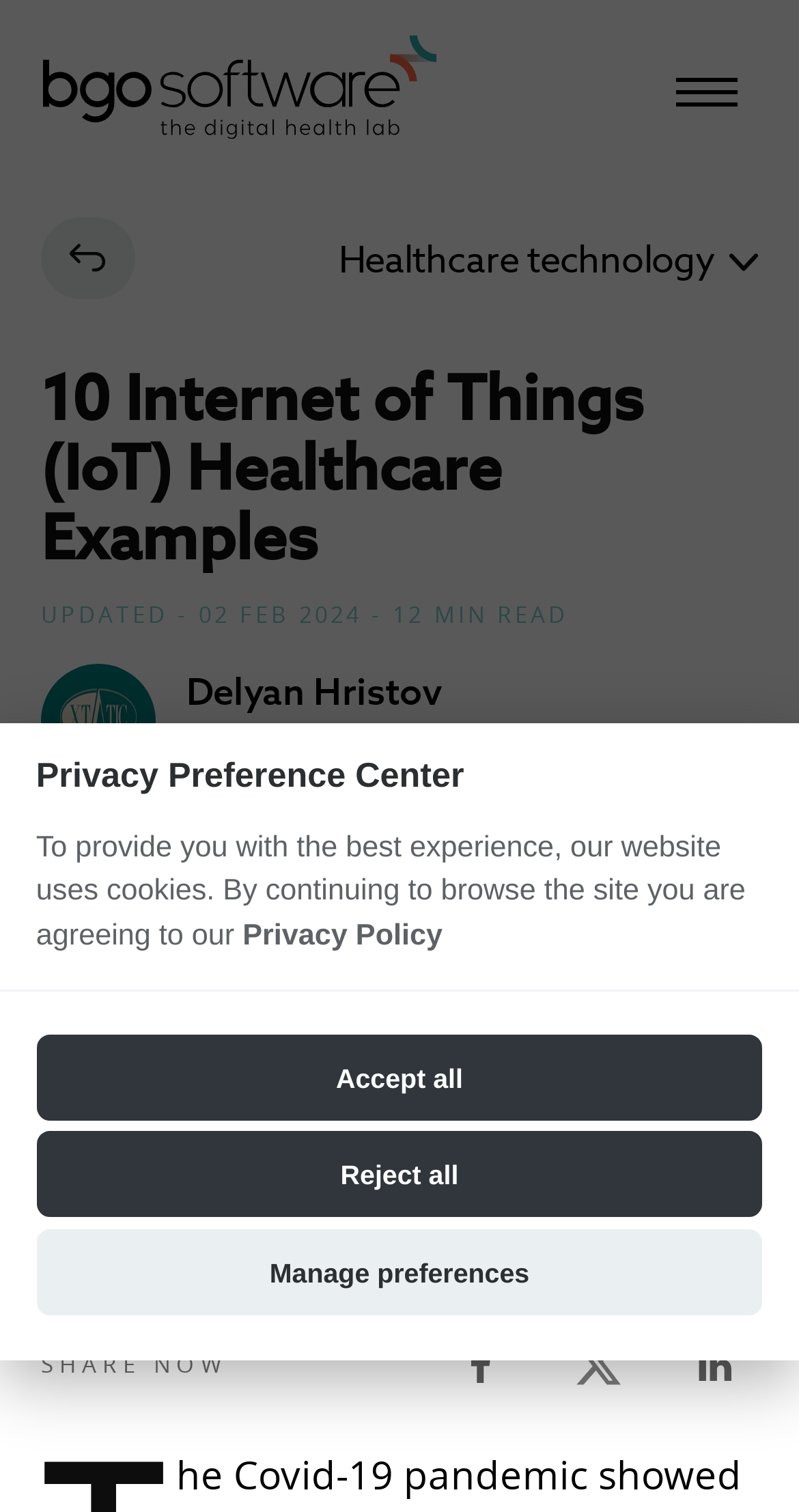Identify the text that serves as the heading for the webpage and generate it.

10 Internet of Things (IoT) Healthcare Examples